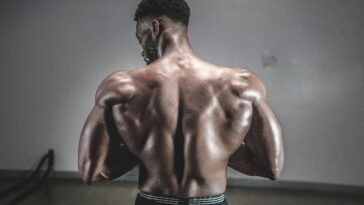Are the muscles highlighted due to lighting?
Respond to the question with a well-detailed and thorough answer.

The caption states that the person's well-defined shoulder and back muscles are accentuated by the lighting, emphasizing the contours and texture of their physique.